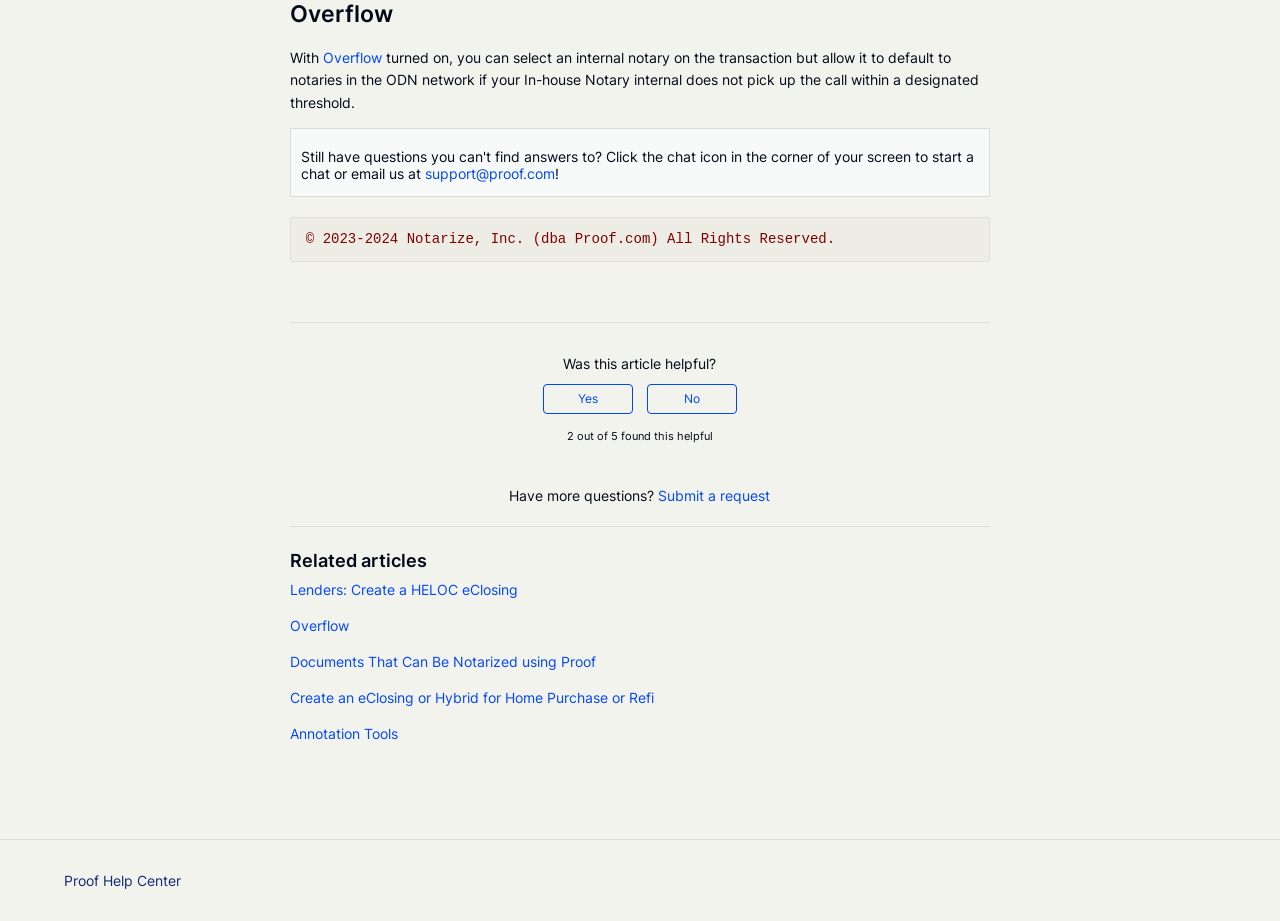Can you show the bounding box coordinates of the region to click on to complete the task described in the instruction: "View related article about Lenders: Create a HELOC eClosing"?

[0.226, 0.63, 0.405, 0.649]